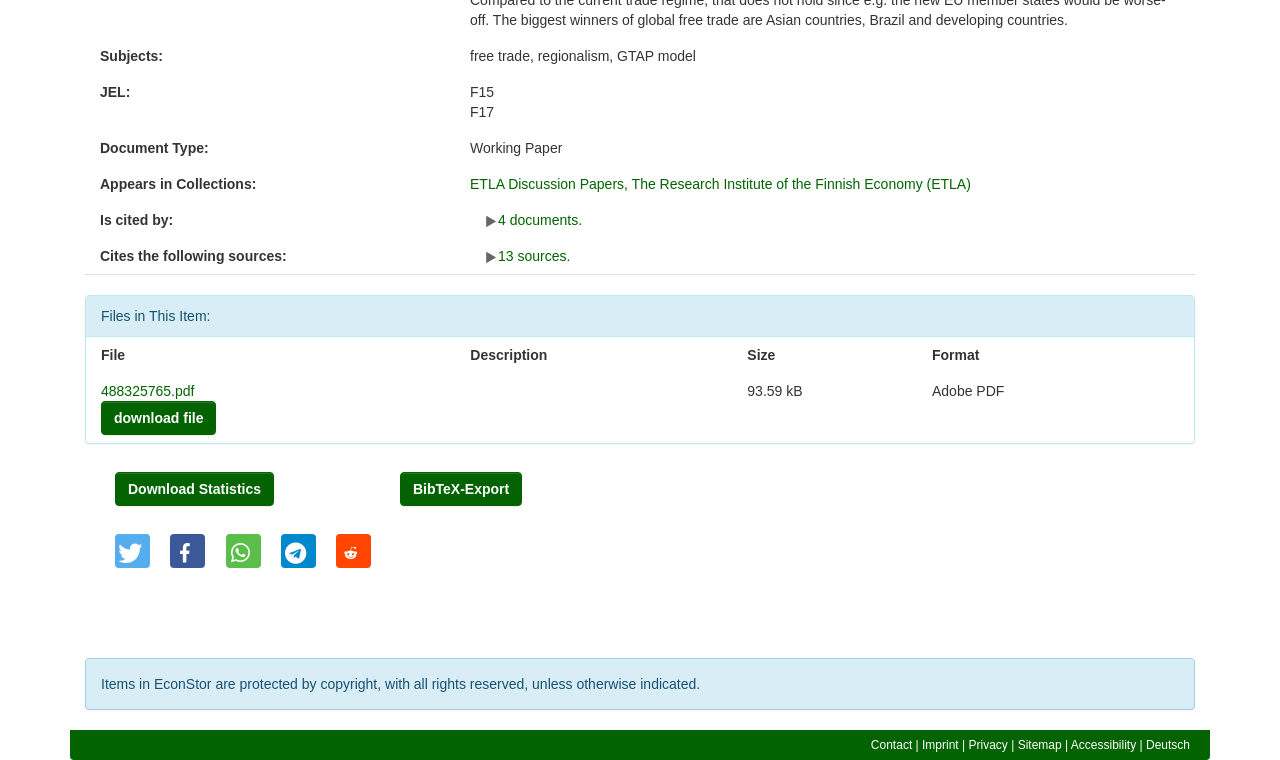Given the element description: "Download Statistics", predict the bounding box coordinates of the UI element it refers to, using four float numbers between 0 and 1, i.e., [left, top, right, bottom].

[0.09, 0.622, 0.214, 0.666]